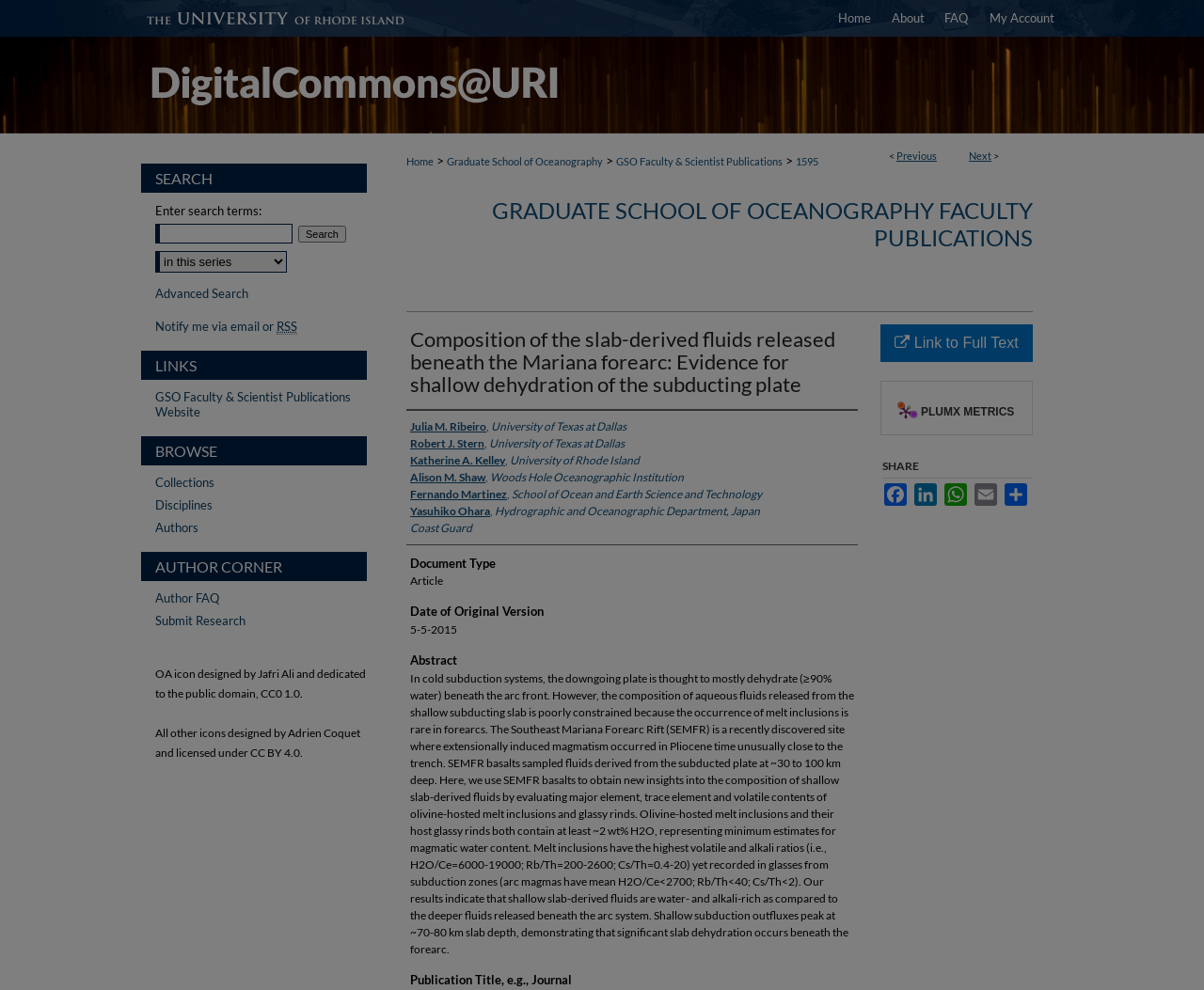What is the function of the 'SEARCH' section?
Please use the image to provide an in-depth answer to the question.

The 'SEARCH' section on the webpage allows users to enter search terms and select a context to search, suggesting that its function is to enable users to search for specific content within the website.